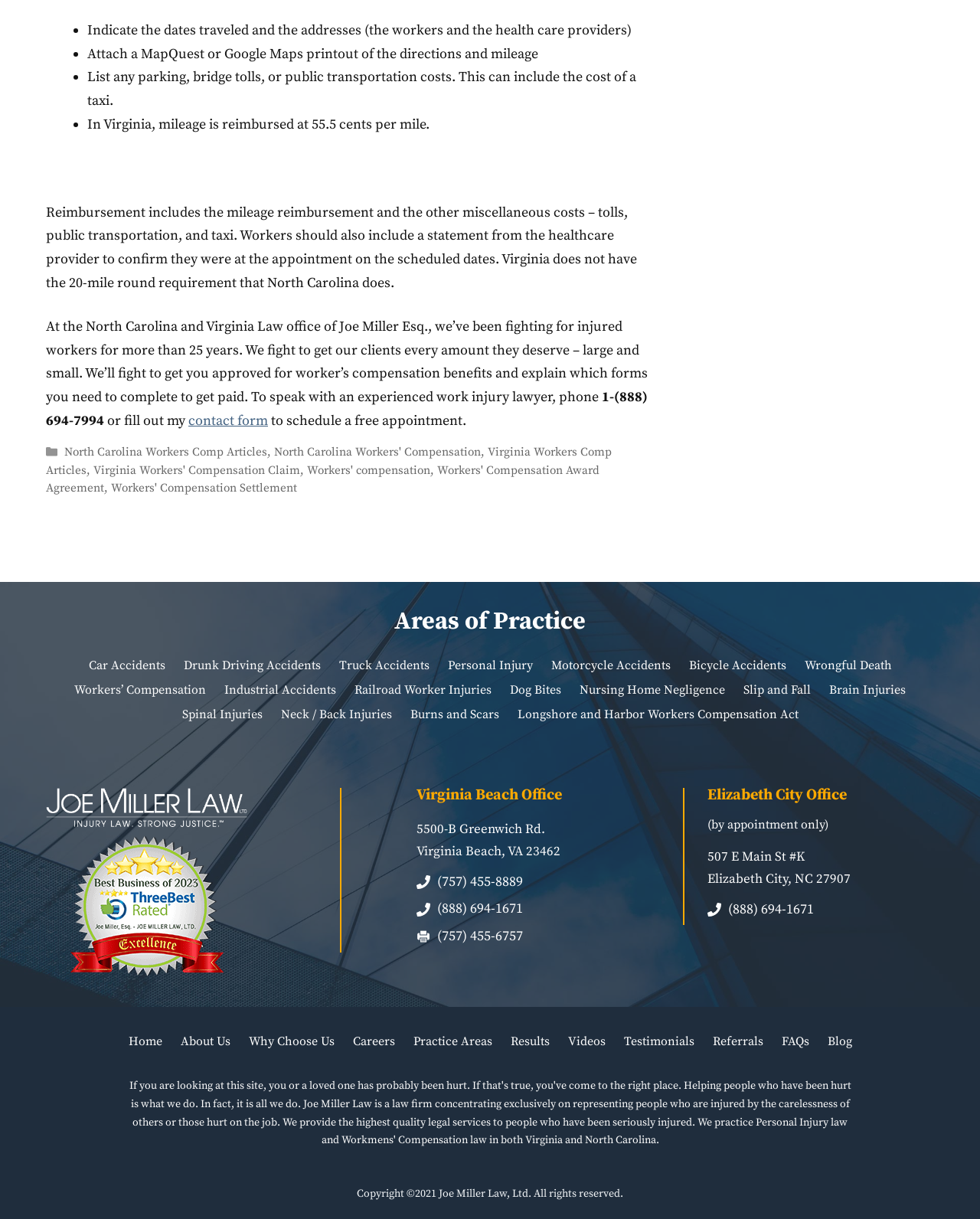What is the phone number to schedule a free appointment?
Please use the image to provide a one-word or short phrase answer.

1-(888) 694-7994